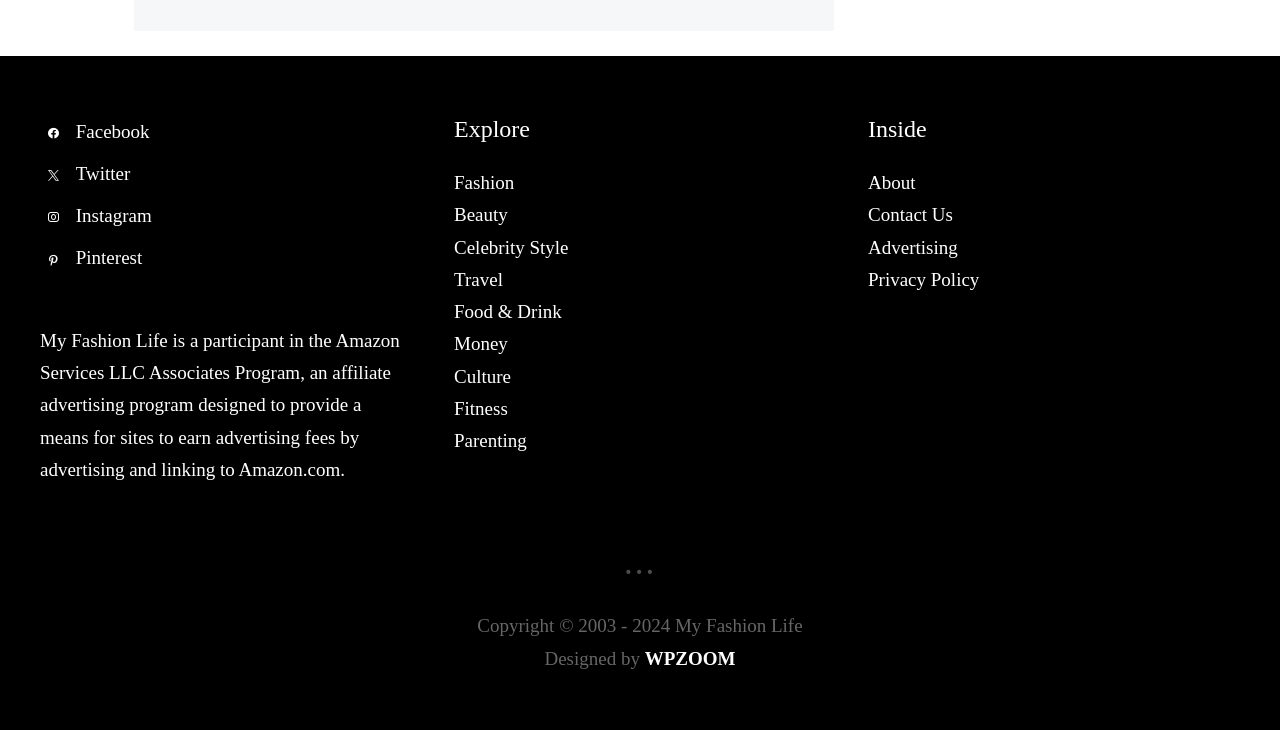Identify the bounding box coordinates of the specific part of the webpage to click to complete this instruction: "Click on the 'Find Business' link".

None